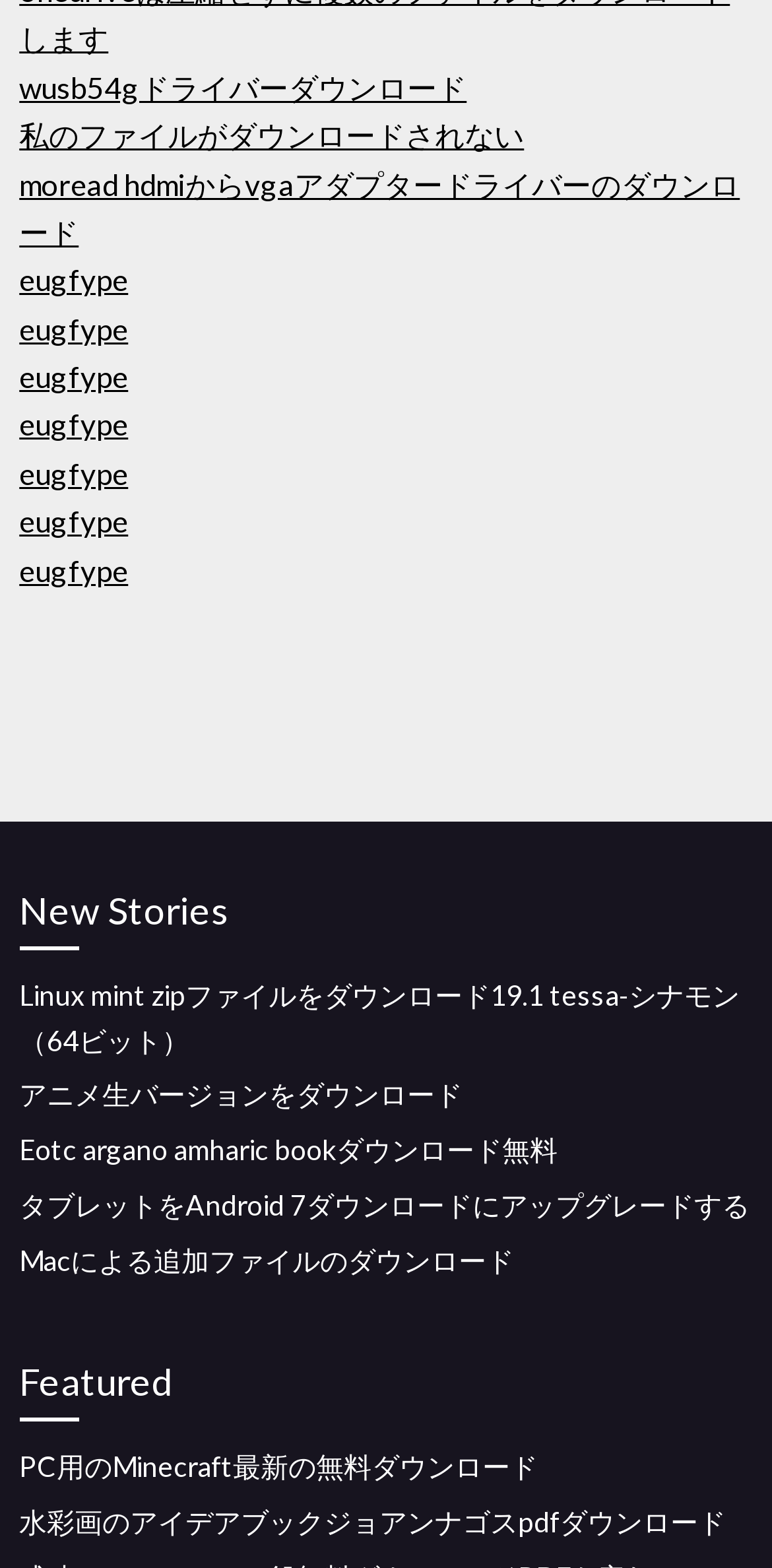Please analyze the image and give a detailed answer to the question:
What type of content is available for download?

Based on the links provided on the webpage, it appears that users can download various types of software and files, including drivers, Linux distributions, and e-books.